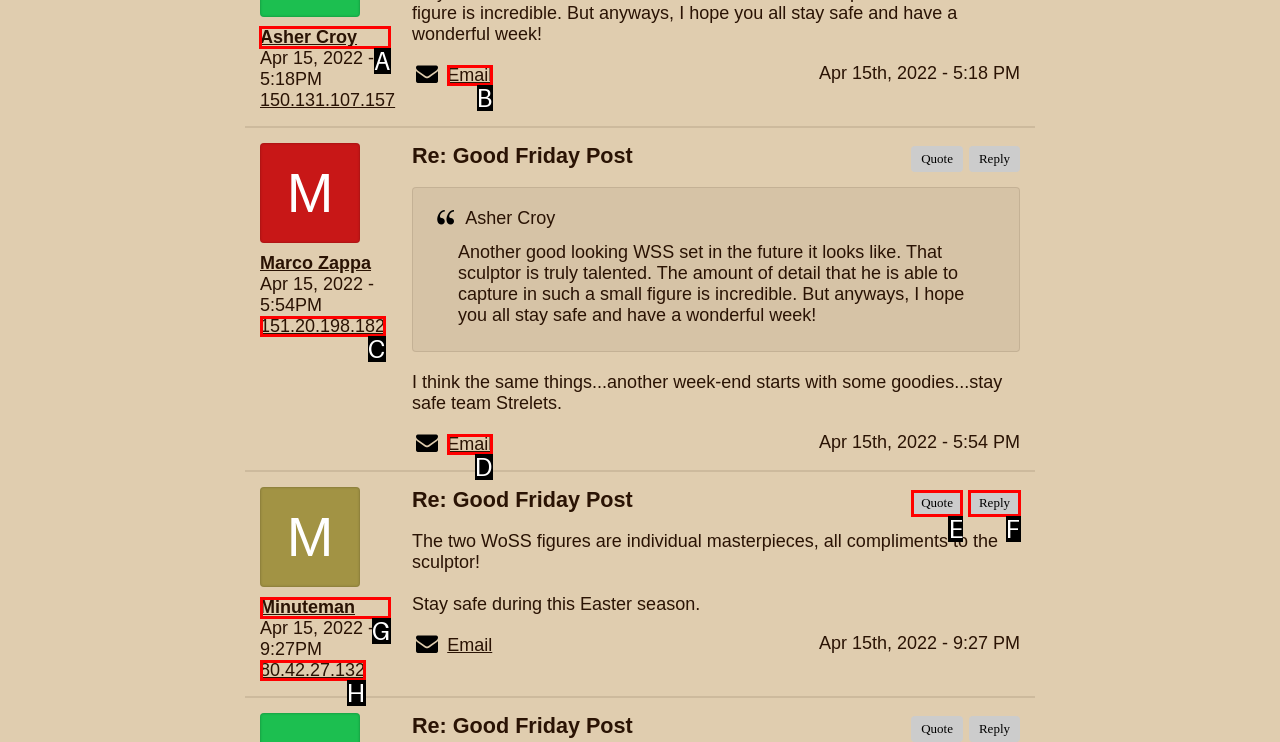Identify the HTML element to click to execute this task: View messages from Asher Croy Respond with the letter corresponding to the proper option.

A